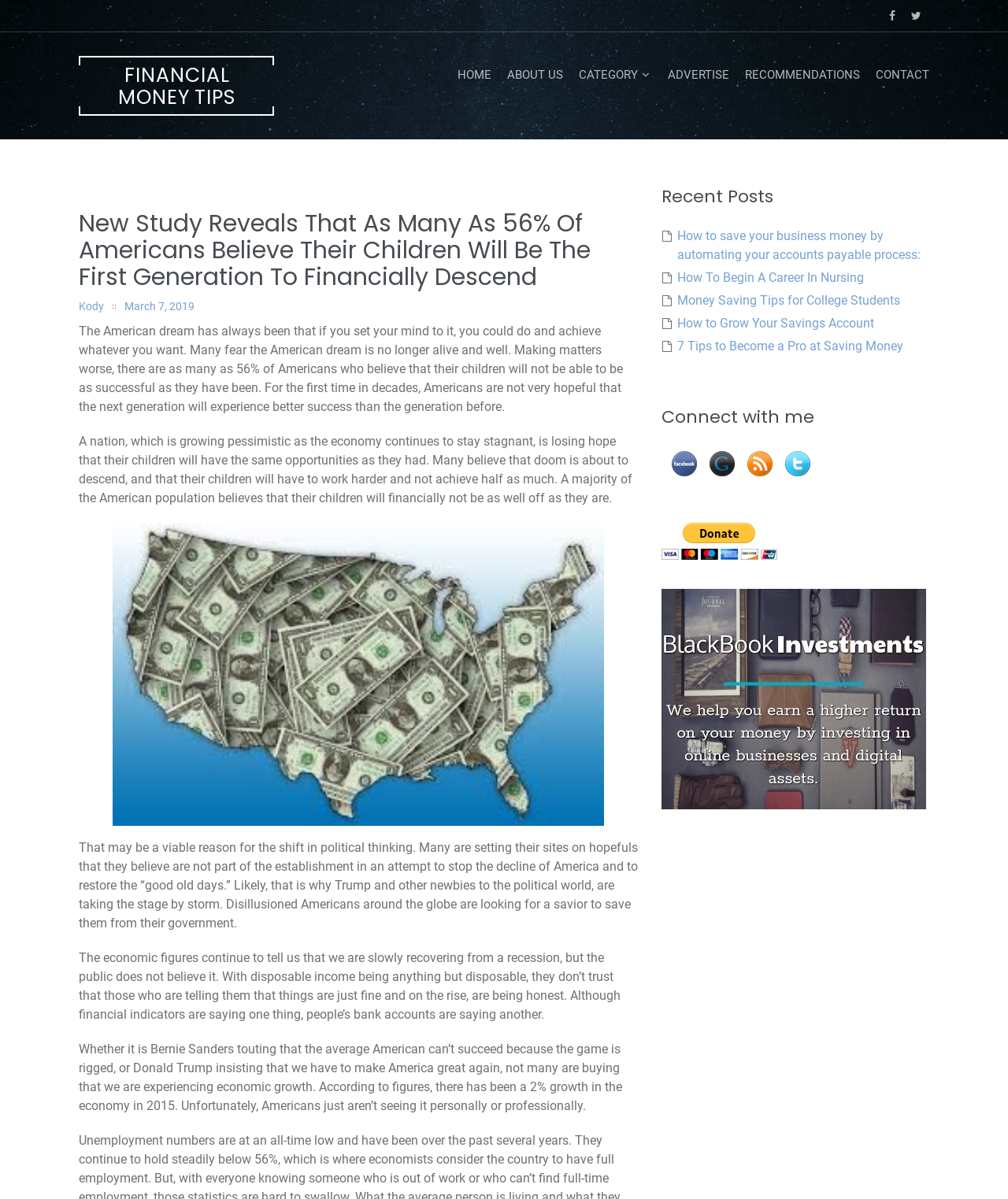What percentage of Americans believe their children will financially descend?
Look at the screenshot and provide an in-depth answer.

The answer can be found in the heading 'New Study Reveals That As Many As 56% Of Americans Believe Their Children Will Be The First Generation To Financially Descend' which is located at the top of the webpage. This heading is a summary of the study's findings, and it explicitly states that 56% of Americans believe their children will financially descend.